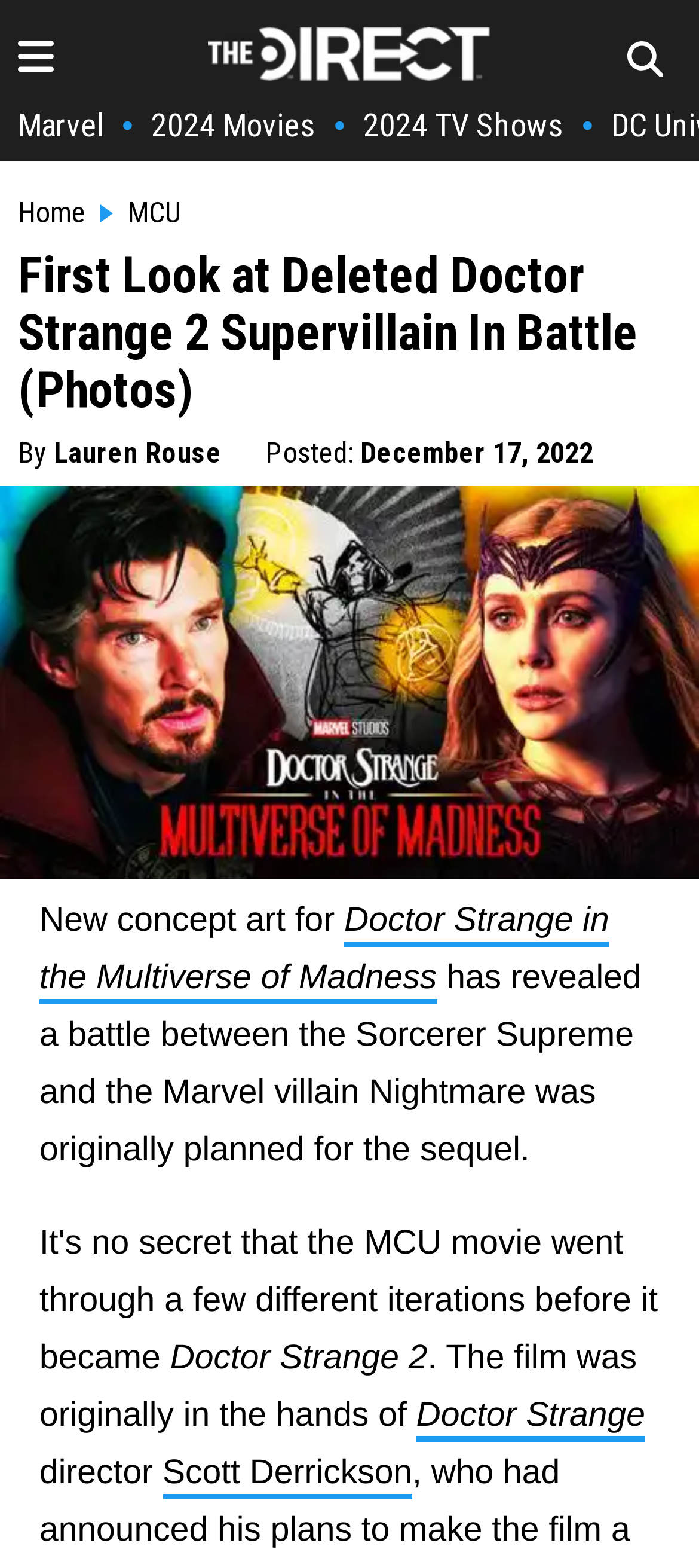What is the date when the article was posted?
Refer to the image and provide a one-word or short phrase answer.

December 17, 2022